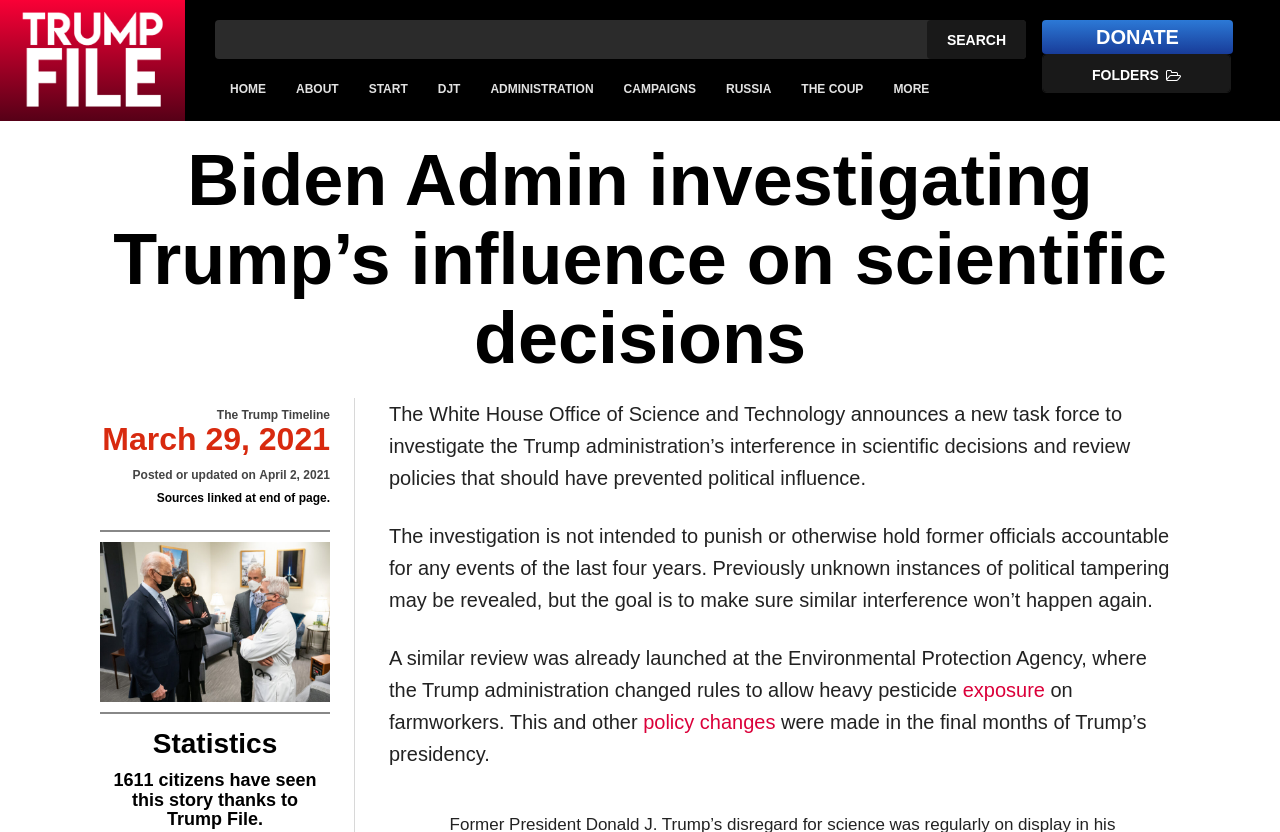What is the date of the latest update?
Provide a comprehensive and detailed answer to the question.

The webpage displays a timestamp 'Posted or updated on April 2, 2021' which provides the answer to this question.